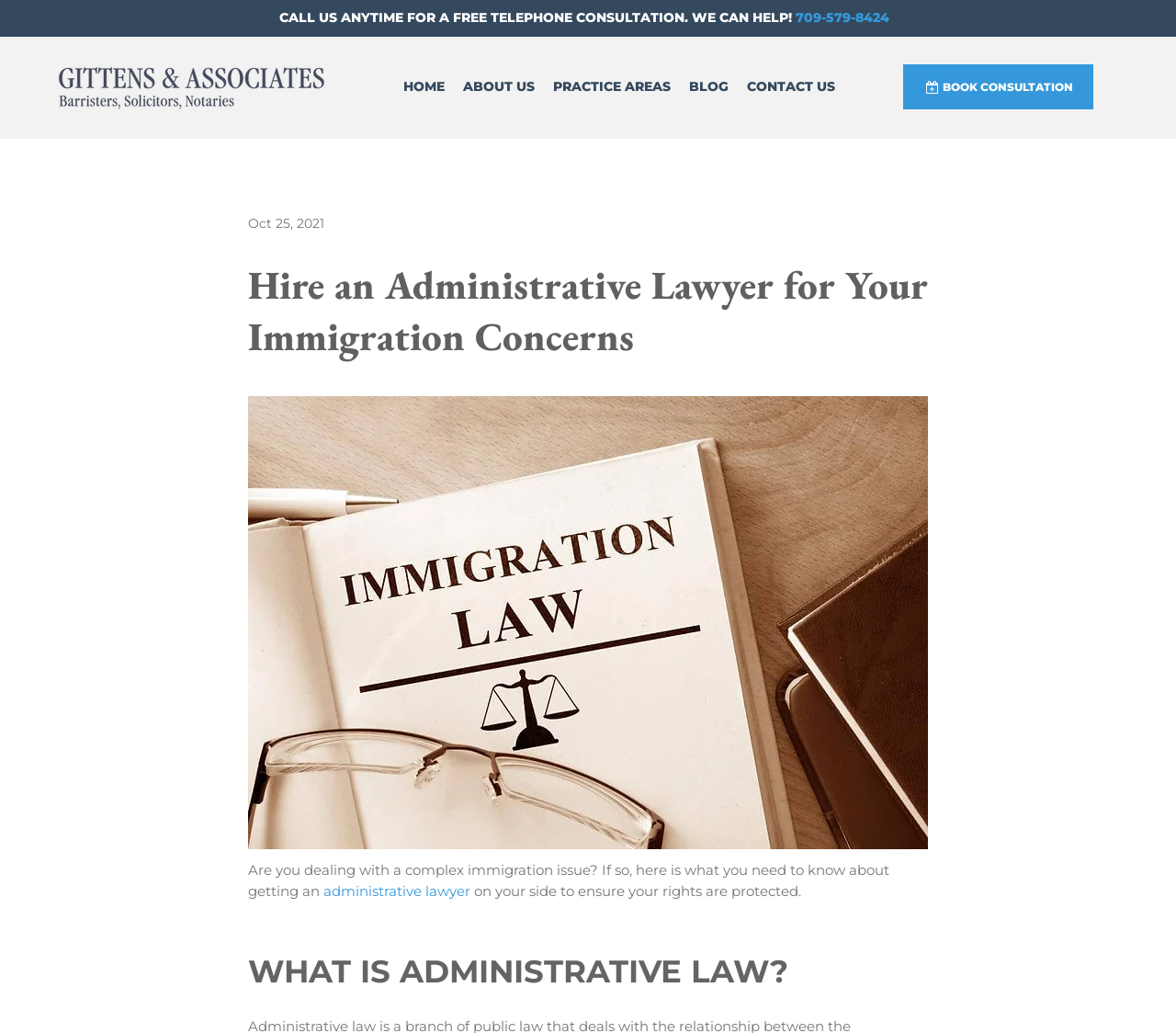Using the information shown in the image, answer the question with as much detail as possible: What is the purpose of an administrative lawyer?

I found the purpose of an administrative lawyer by looking at the text 'here is what you need to know about getting an administrative lawyer on your side to ensure your rights are protected.' which suggests that the lawyer's role is to protect your rights.